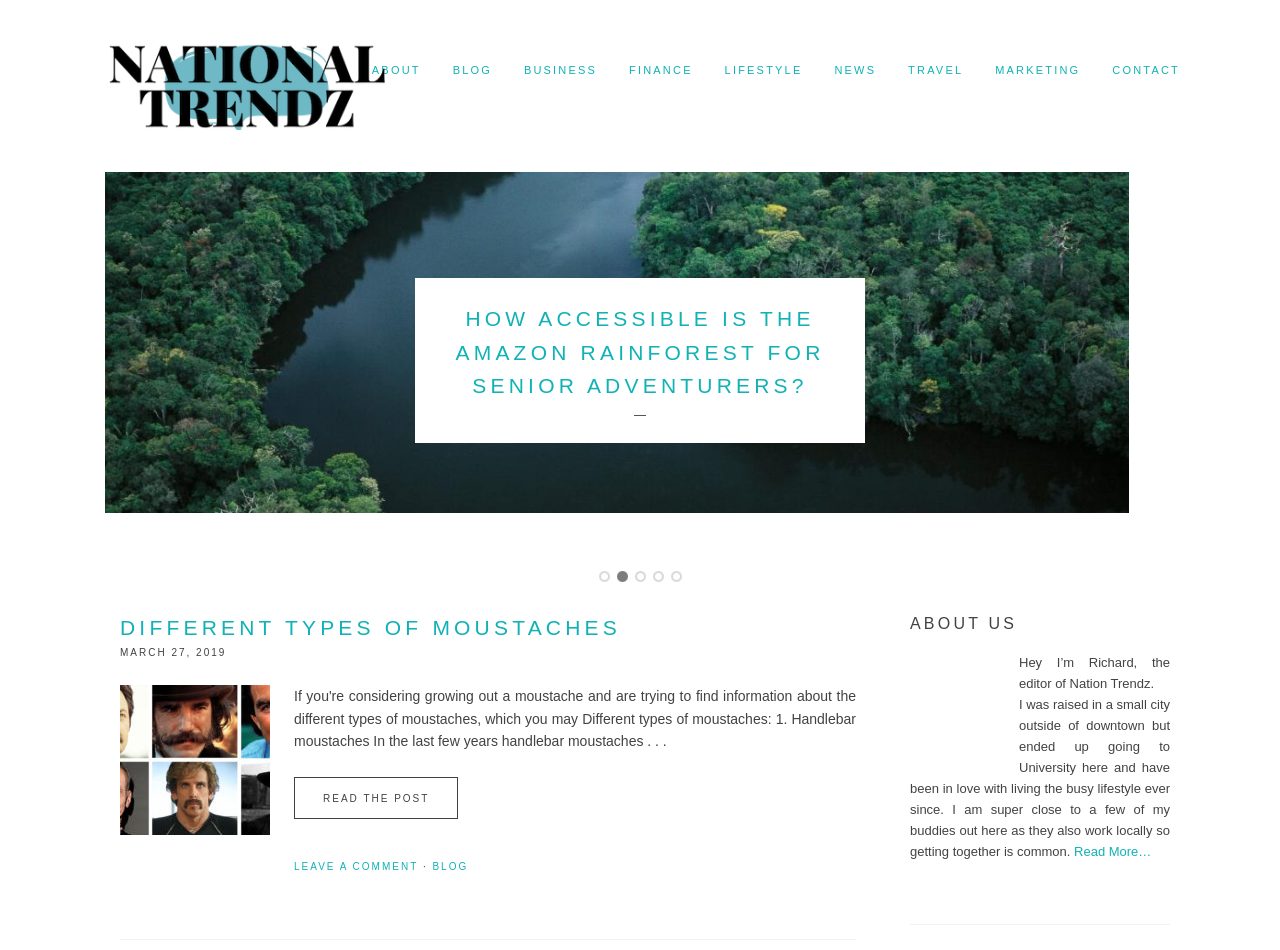Bounding box coordinates should be provided in the format (top-left x, top-left y, bottom-right x, bottom-right y) with all values between 0 and 1. Identify the bounding box for this UI element: Contact

[0.869, 0.042, 0.922, 0.105]